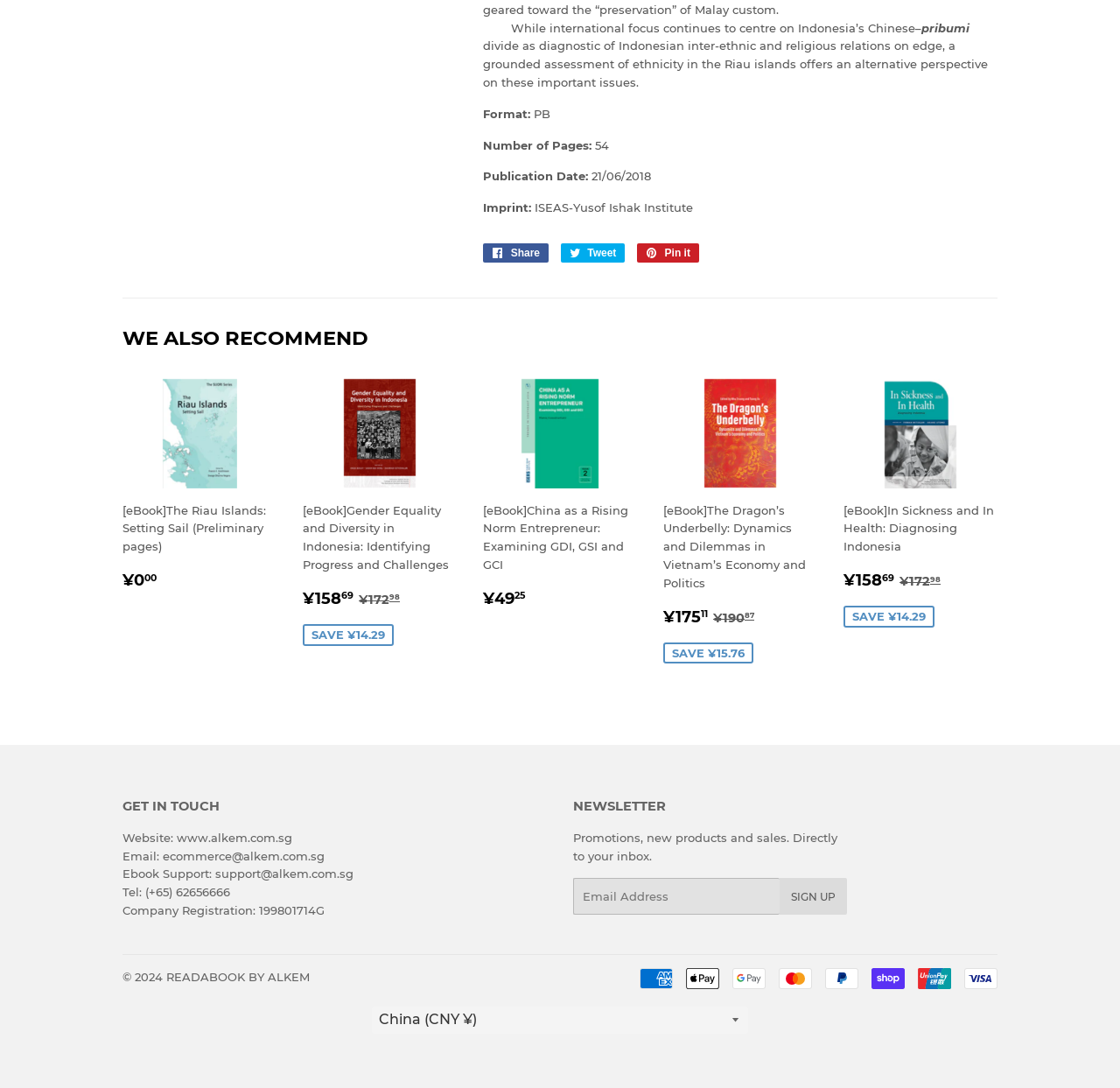Identify and provide the bounding box for the element described by: "Share Share on Facebook".

[0.431, 0.224, 0.49, 0.241]